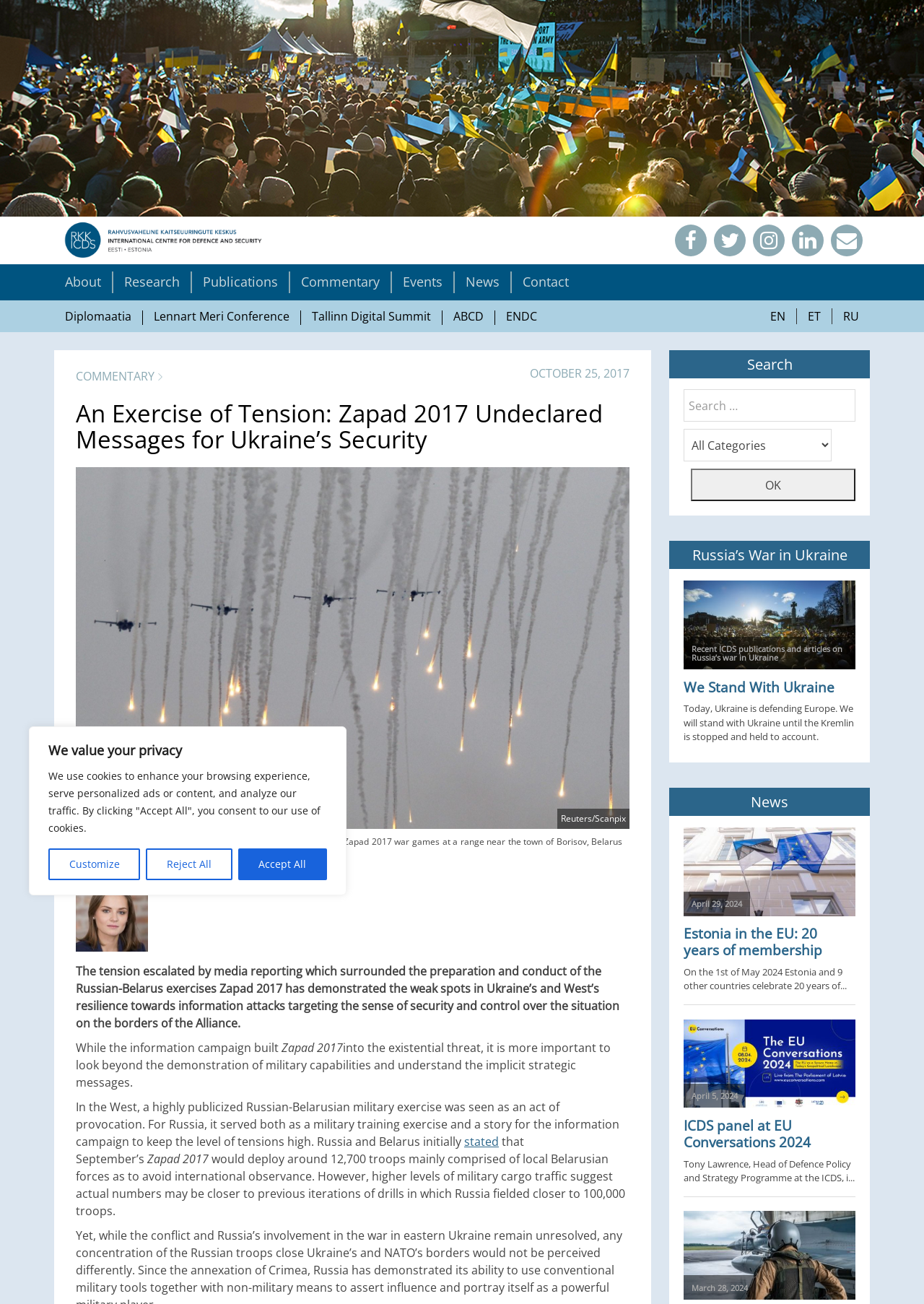Provide a thorough description of this webpage.

This webpage appears to be an article from the International Centre for Defence and Security (ICDS) discussing the Russian-Belarus exercises Zapad 2017 and its implications for Ukraine's security. 

At the top of the page, there is a cookie consent banner with buttons to customize, reject, or accept all cookies. Below this, there are links to "Diplomaatia" and an image of the same, followed by social media icons. 

The primary navigation menu is located on the left side of the page, with links to "About", "Research", "Publications", "Commentary", "Events", "News", and "Contact". 

On the right side of the page, there are links to "Diplomaatia", "Lennart Meri Conference", "Tallinn Digital Summit", "ABCD", "ENDC", and language options. 

The main content of the article is divided into sections. The first section has a heading "An Exercise of Tension: Zapad 2017 Undeclared Messages for Ukraine’s Security" and discusses the implications of the Russian-Belarus exercises on Ukraine's security. 

Below this, there are links to share the article on Facebook, Twitter, and LinkedIn. The author of the article, Anna Bulakh, is mentioned, along with a brief summary of the article. 

The article continues with several paragraphs discussing the information campaign surrounding the exercises, the demonstration of military capabilities, and the implicit strategic messages. 

On the right side of the page, there is a search bar and a section titled "Russia’s War in Ukraine" with links to related articles and images. 

Further down, there are sections titled "News" with links to recent articles and publications, including "We Stand With Ukraine" and "Estonia in the EU: 20 years of membership".